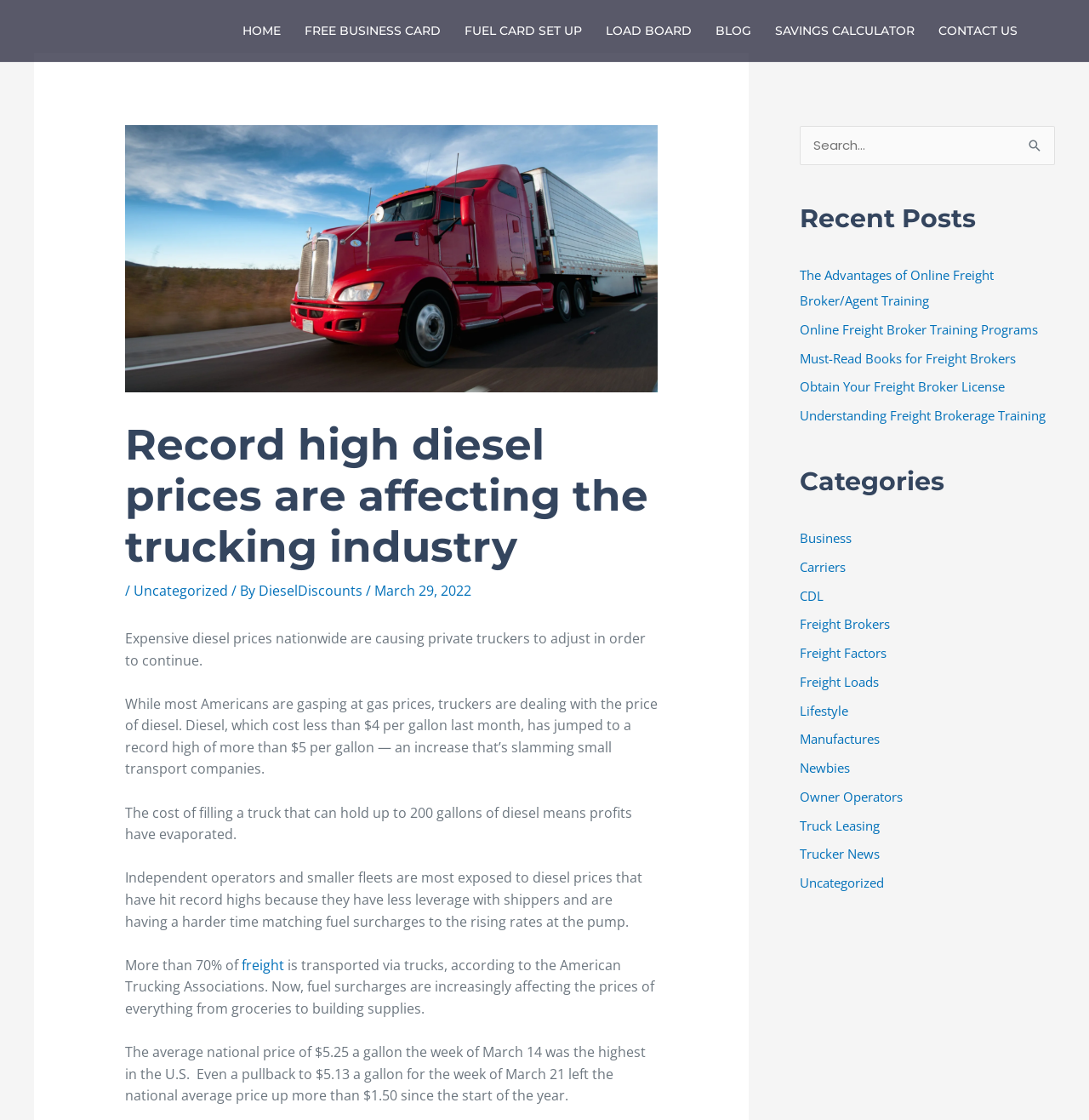What is the highest price of diesel per gallon mentioned in the article?
Using the image, give a concise answer in the form of a single word or short phrase.

$5.25